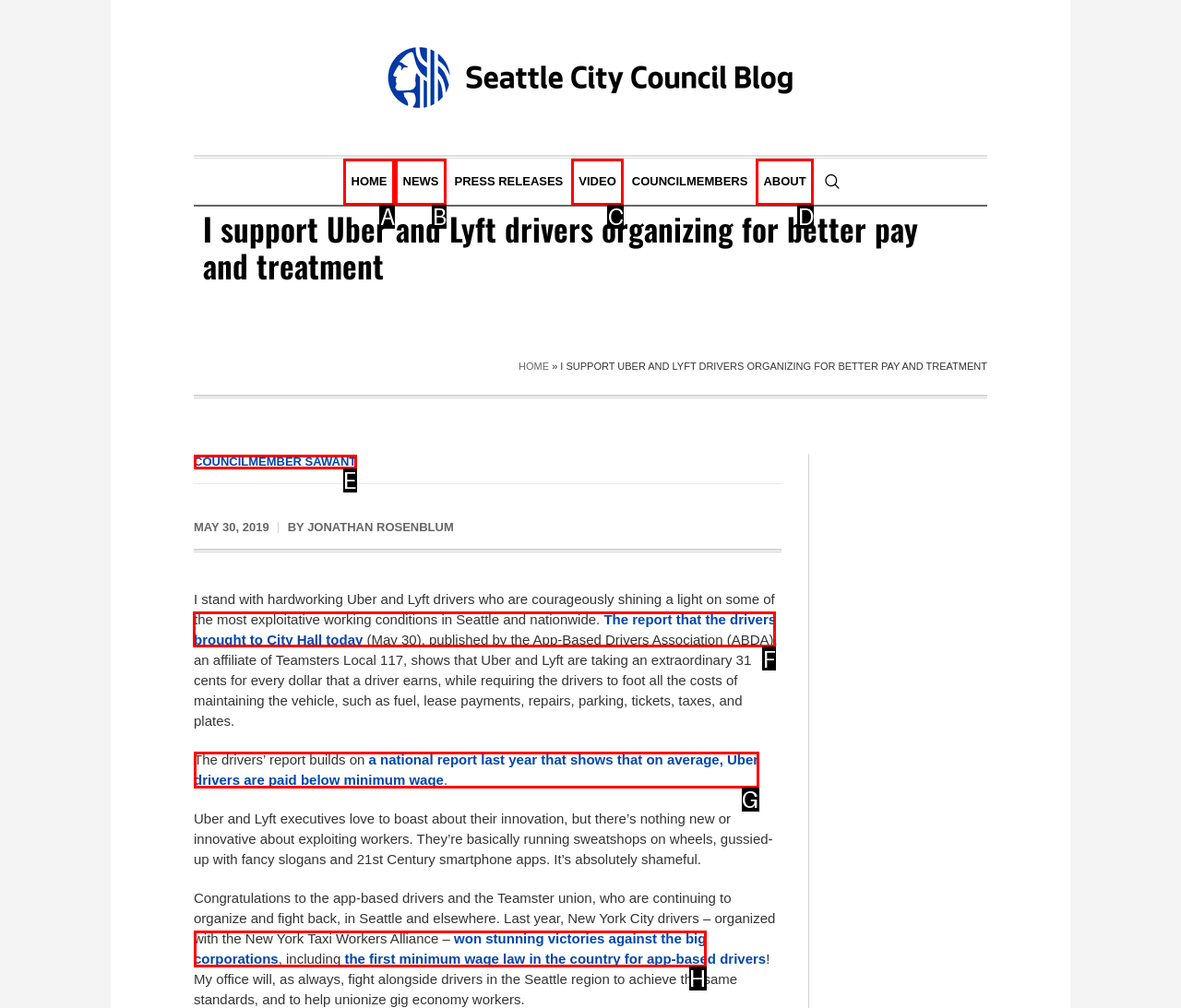Identify the correct choice to execute this task: Follow the link to the report by the App-Based Drivers Association
Respond with the letter corresponding to the right option from the available choices.

F